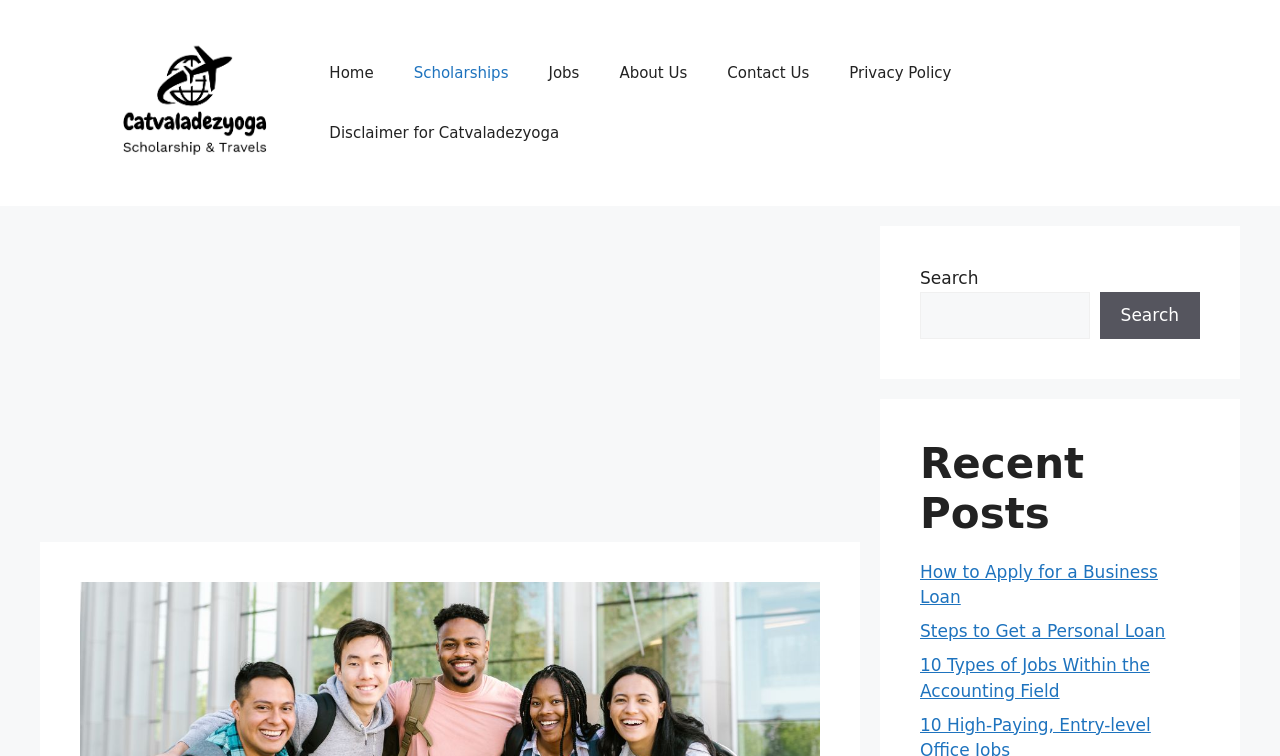Please provide a comprehensive answer to the question below using the information from the image: What is the function of the button next to the search box?

The button next to the search box has a description 'Search', which suggests that its function is to submit the search query entered in the search box.